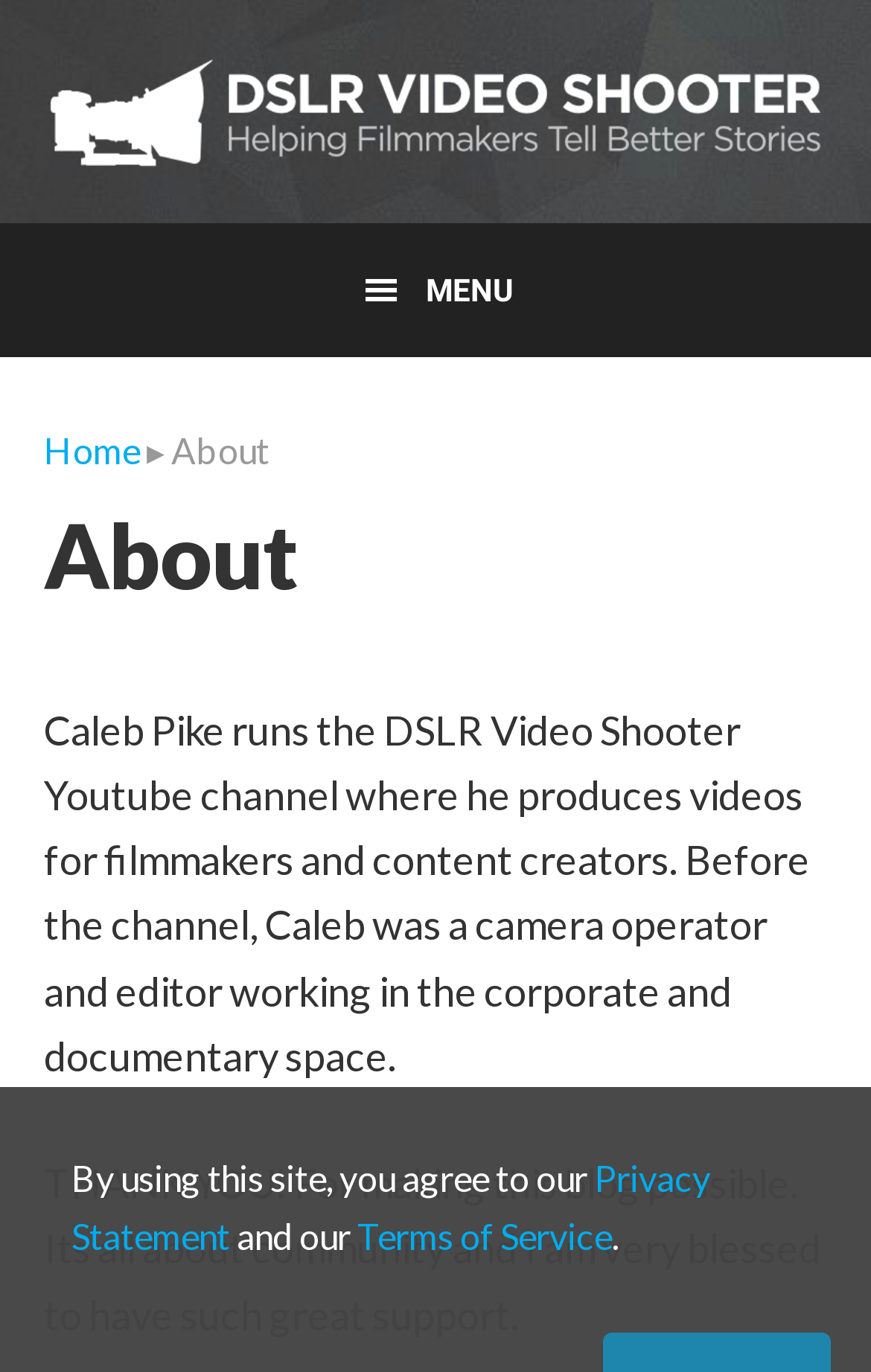Determine the bounding box of the UI element mentioned here: "Menu". The coordinates must be in the format [left, top, right, bottom] with values ranging from 0 to 1.

[0.0, 0.163, 1.0, 0.26]